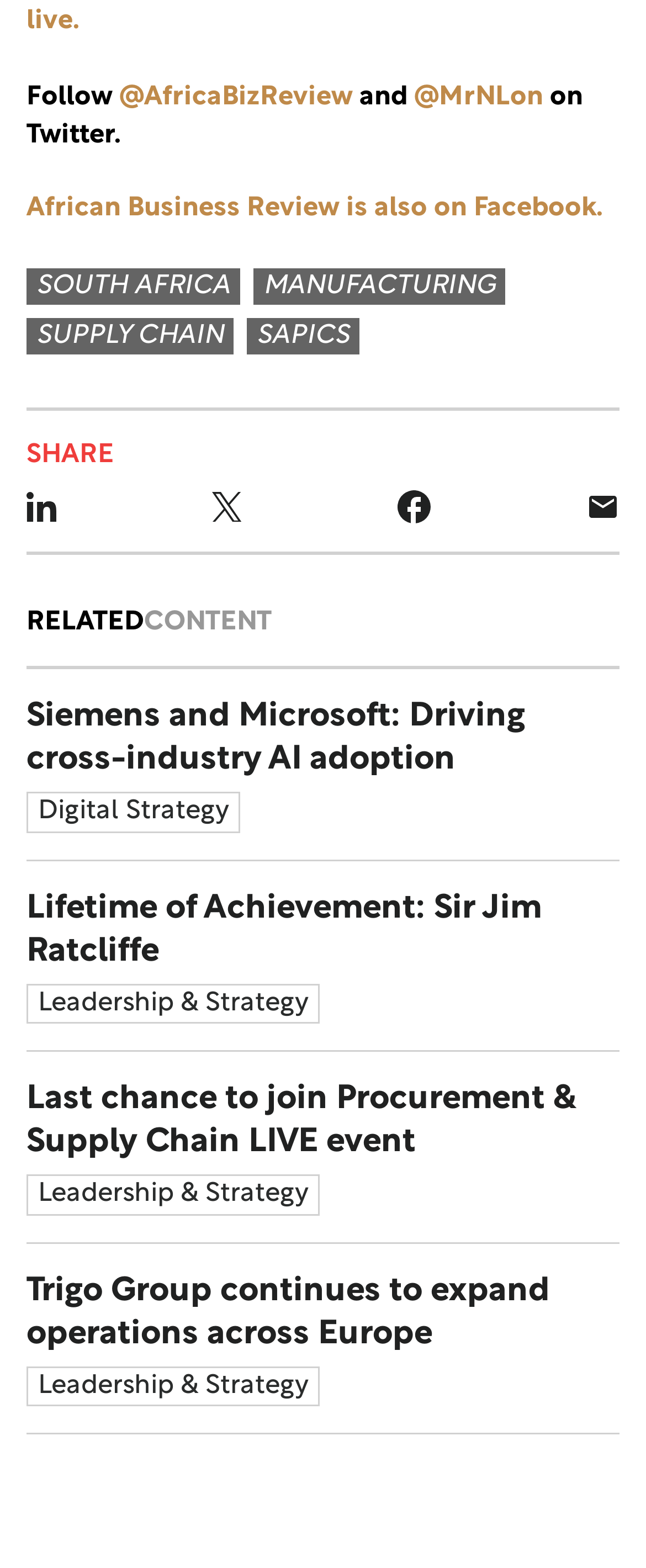Identify the coordinates of the bounding box for the element that must be clicked to accomplish the instruction: "Follow AfricaBizReview on Twitter".

[0.185, 0.055, 0.546, 0.07]